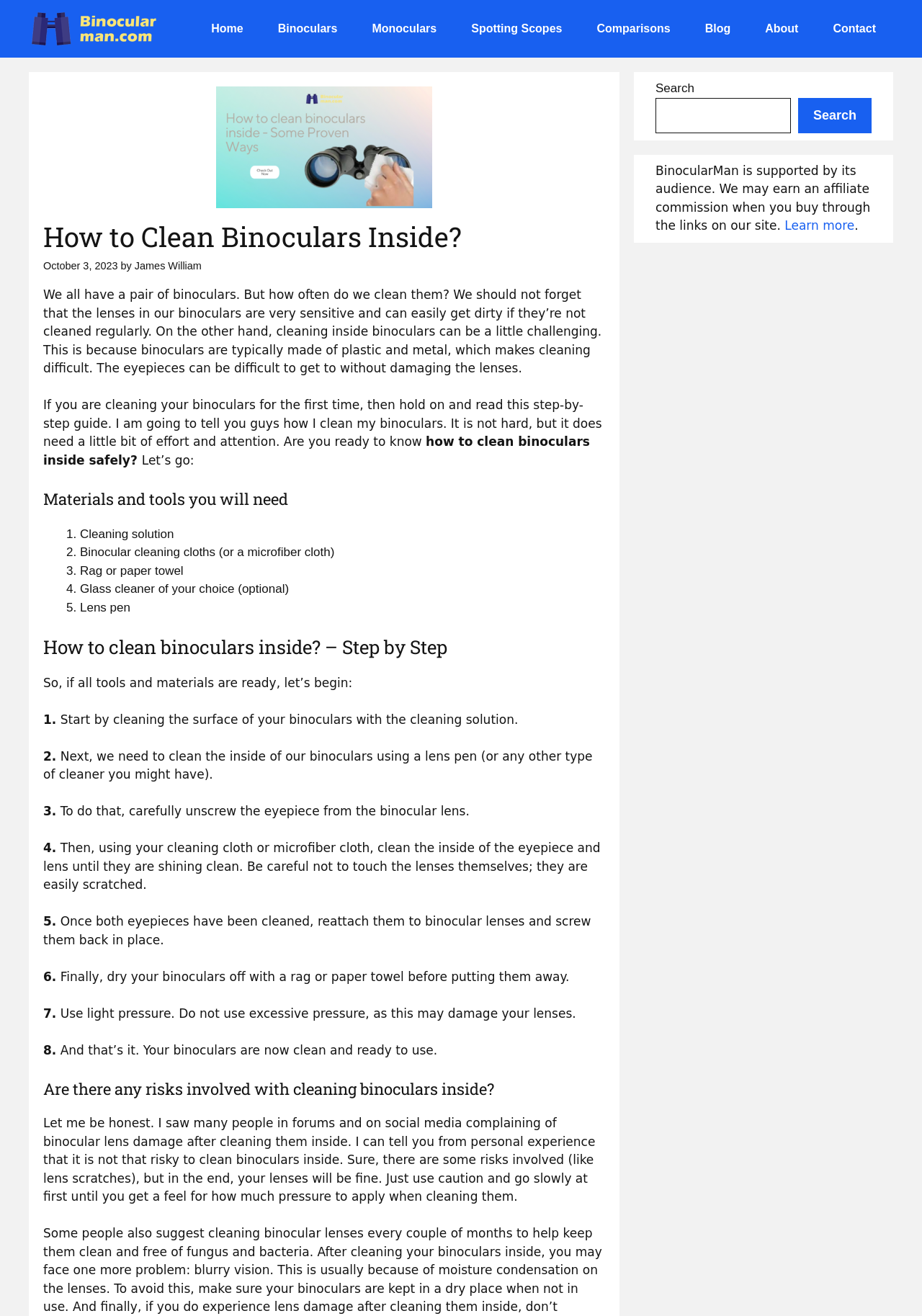Use a single word or phrase to answer the following:
What is the author of this article?

James William